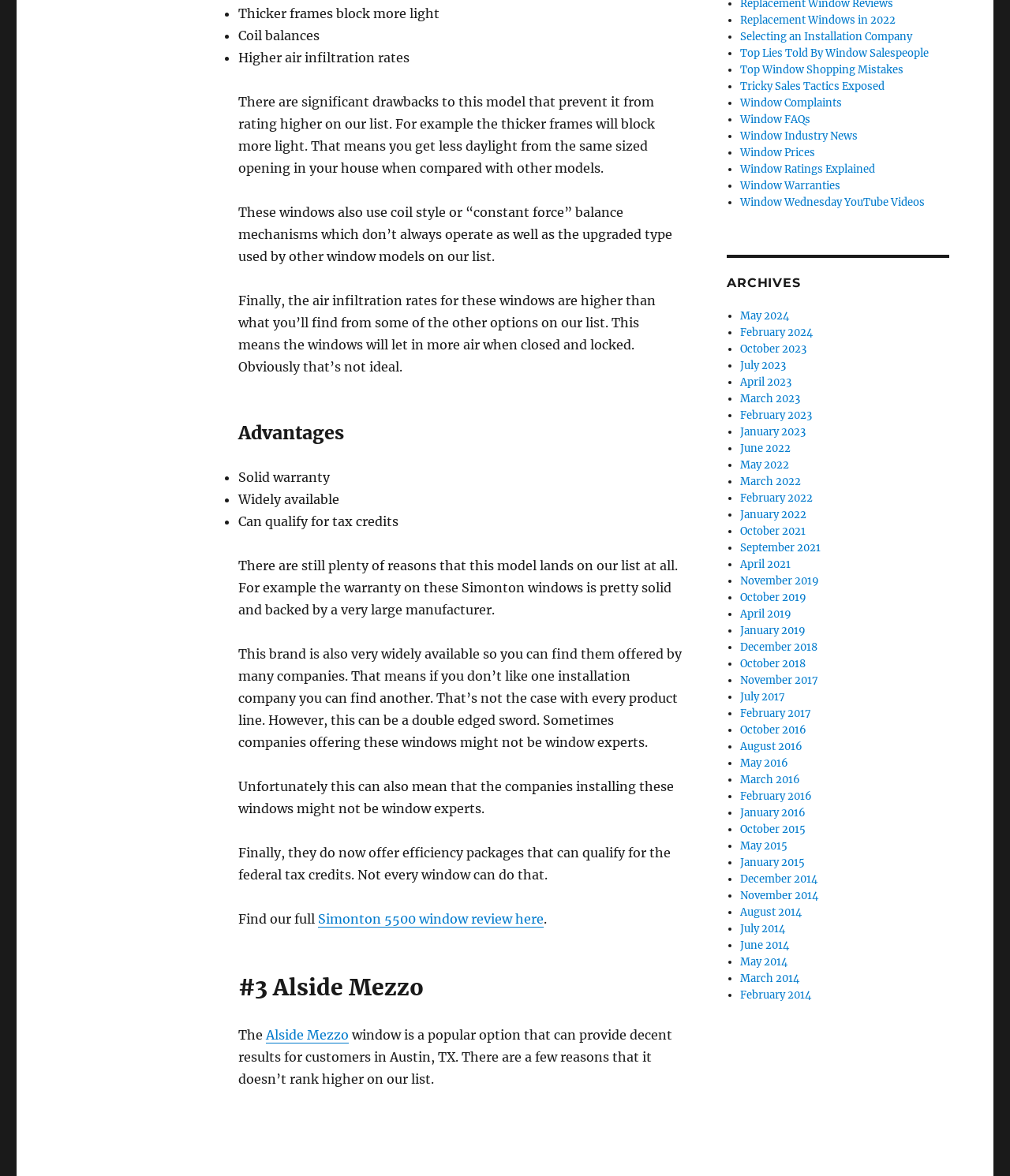Indicate the bounding box coordinates of the element that must be clicked to execute the instruction: "Check out the Window Warranties article". The coordinates should be given as four float numbers between 0 and 1, i.e., [left, top, right, bottom].

[0.733, 0.152, 0.832, 0.163]